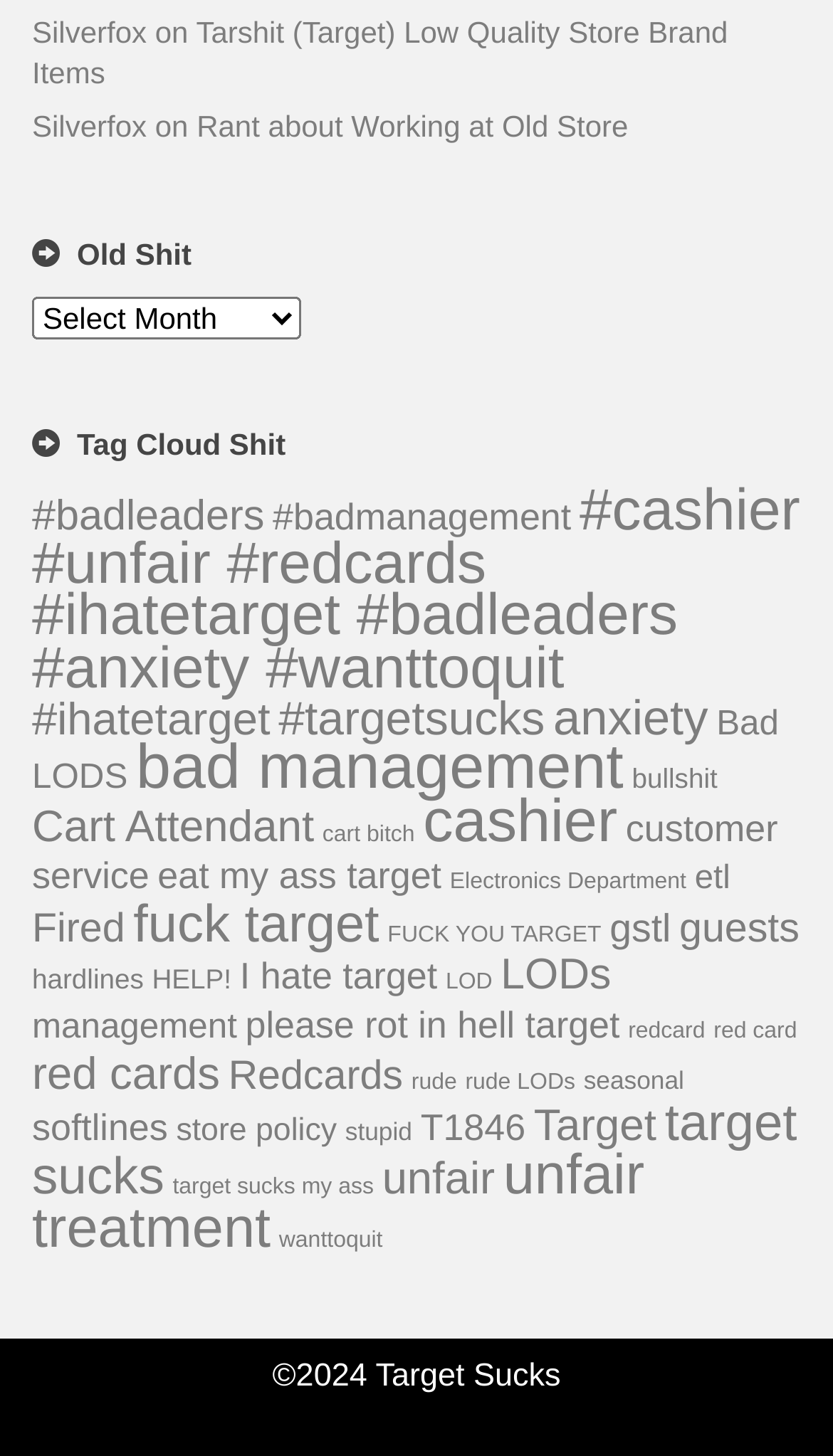What is the name of the store being complained about?
Please give a detailed answer to the question using the information shown in the image.

The answer can be found by looking at the various links and text on the webpage, which all seem to be related to Target, a retail store. The text 'I hate target' and 'target sucks' also suggest that the store being complained about is Target.